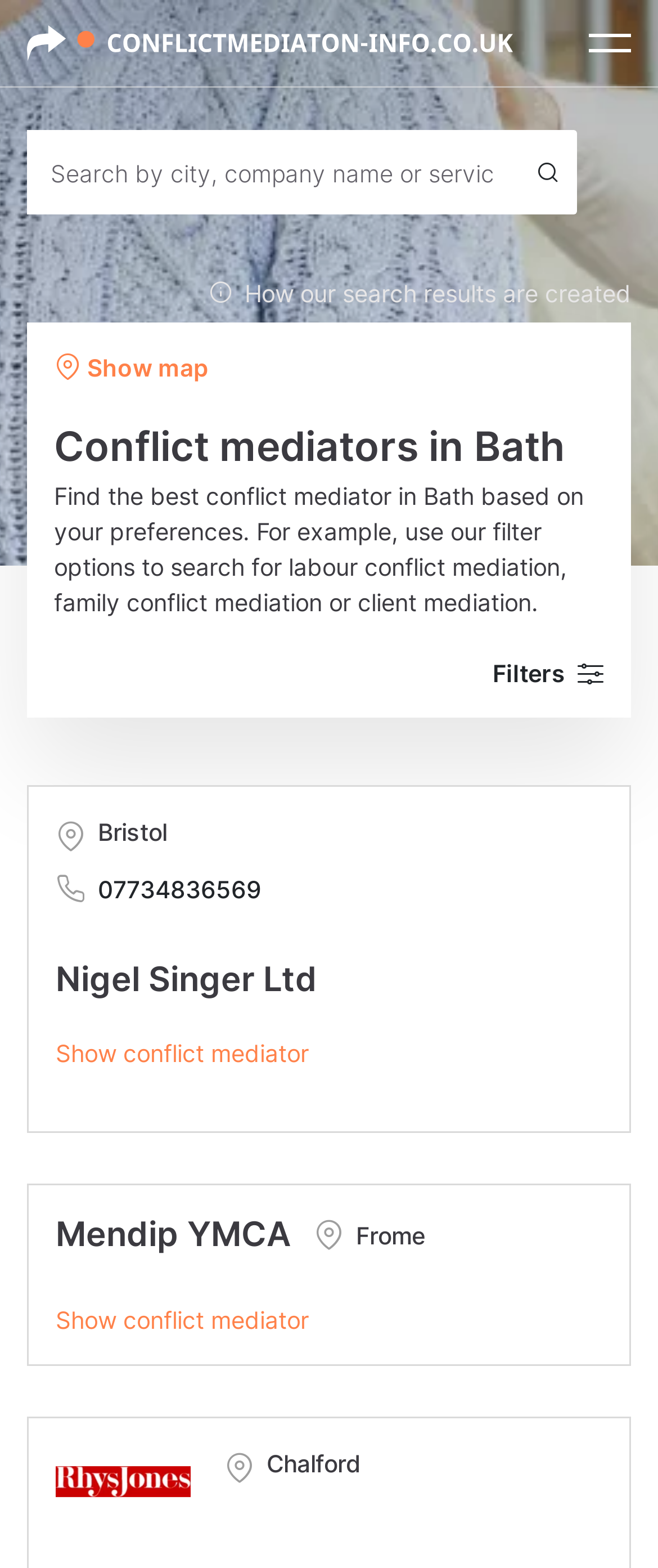Find the bounding box coordinates of the area that needs to be clicked in order to achieve the following instruction: "Call the conflict mediator". The coordinates should be specified as four float numbers between 0 and 1, i.e., [left, top, right, bottom].

[0.085, 0.552, 0.826, 0.581]